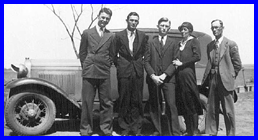How many individuals are in the group?
Please ensure your answer to the question is detailed and covers all necessary aspects.

The number of individuals in the group can be counted by reading the caption, which describes each person in the image, starting from the left, and mentions a total of five people.